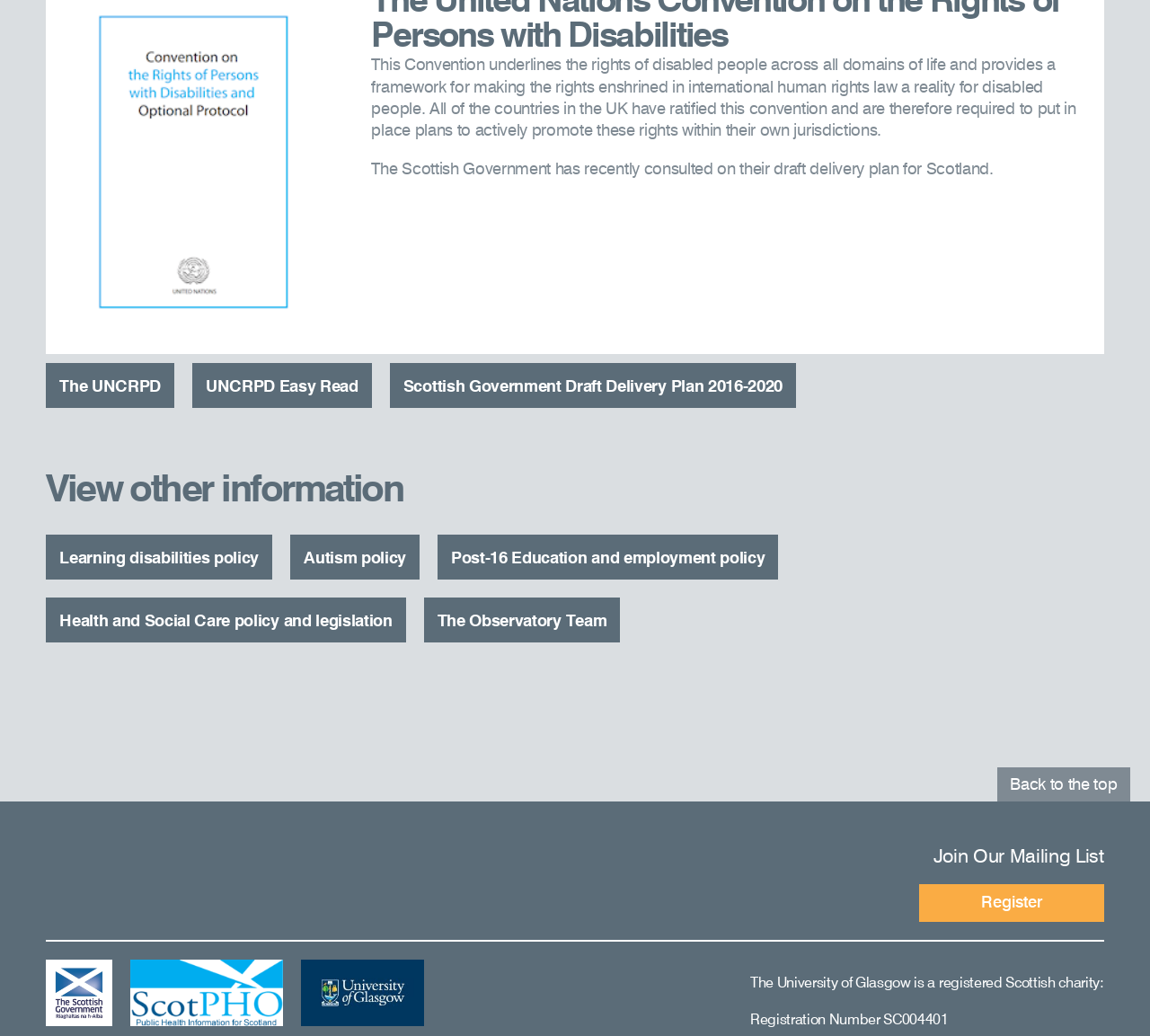Please find the bounding box for the UI element described by: "Autism policy".

[0.252, 0.516, 0.365, 0.559]